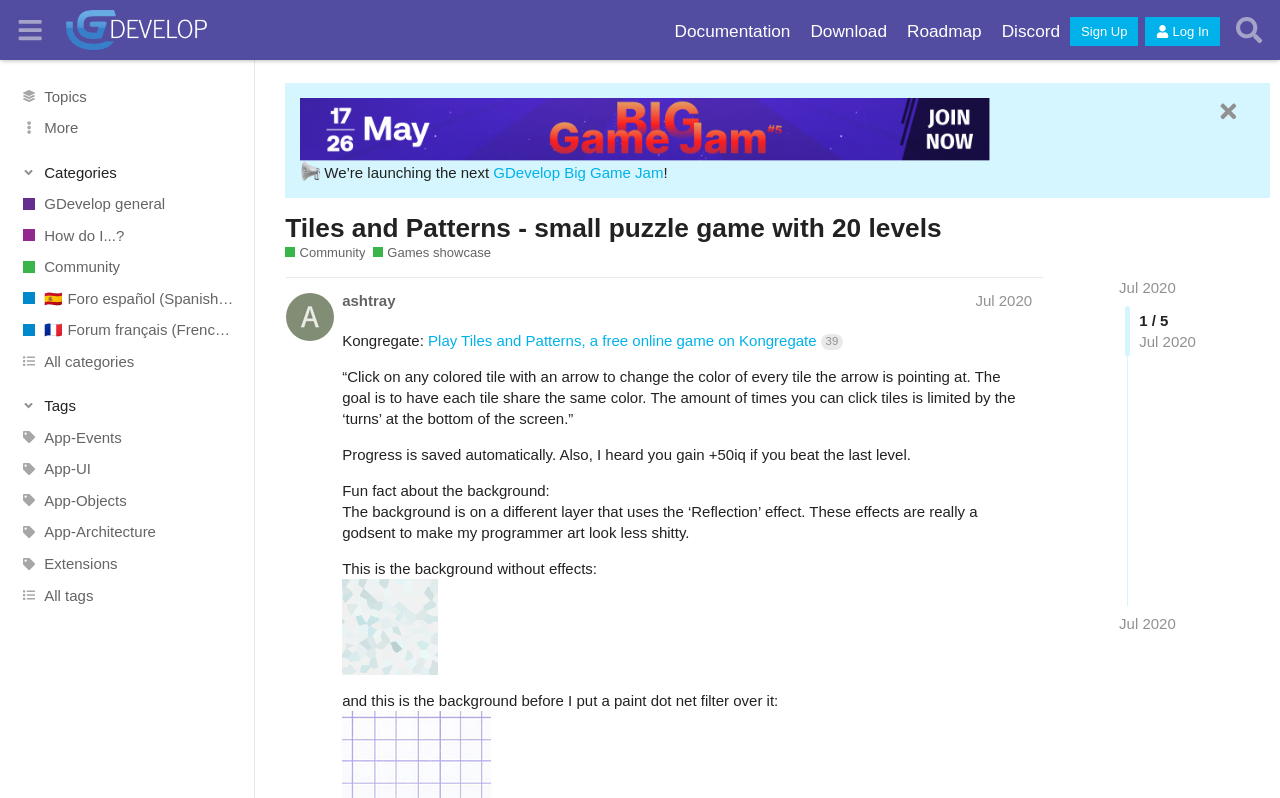Provide a single word or phrase answer to the question: 
What is the name of the game?

Tiles and Patterns